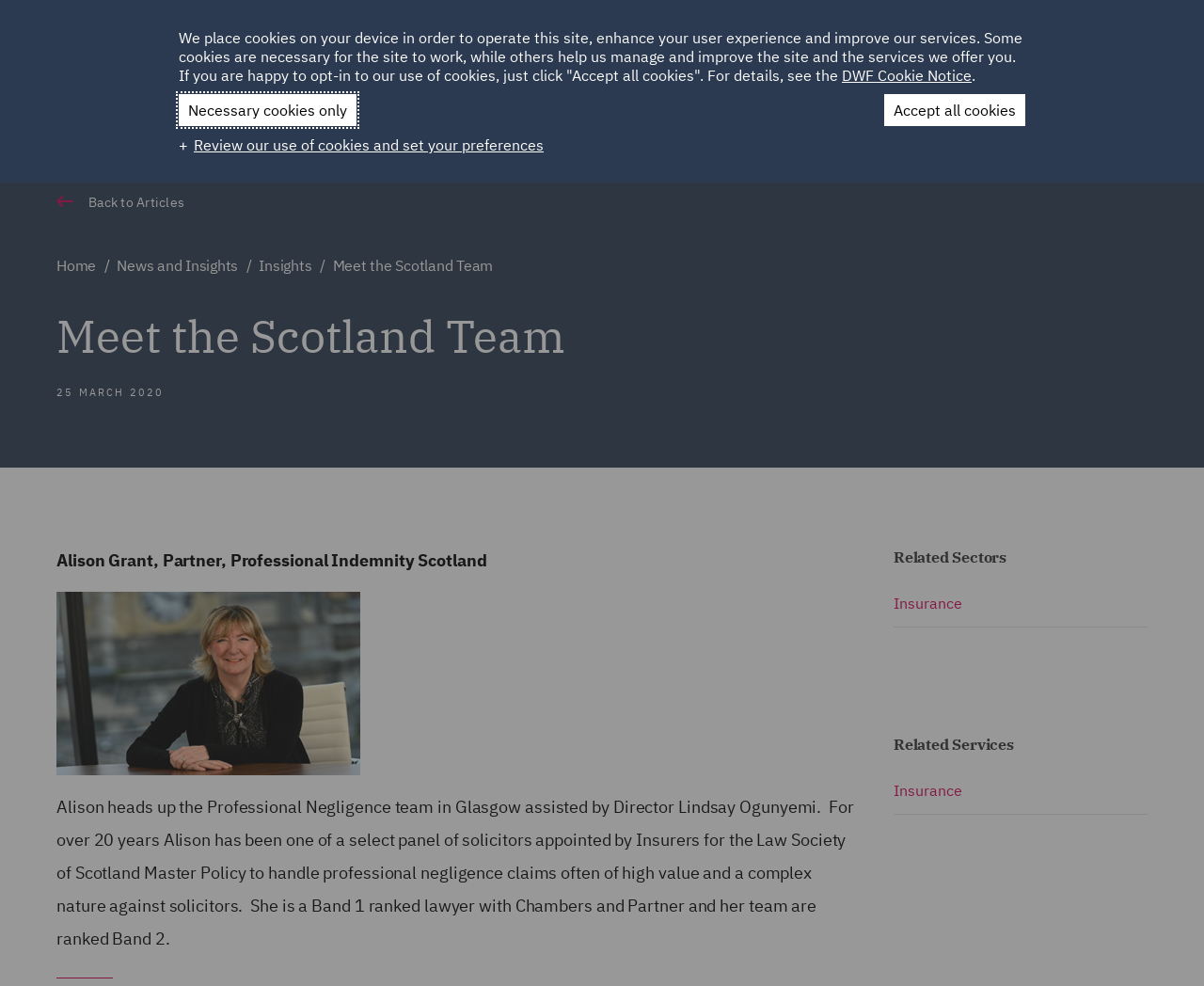Using the element description info@skialtitude.com, predict the bounding box coordinates for the UI element. Provide the coordinates in (top-left x, top-left y, bottom-right x, bottom-right y) format with values ranging from 0 to 1.

None